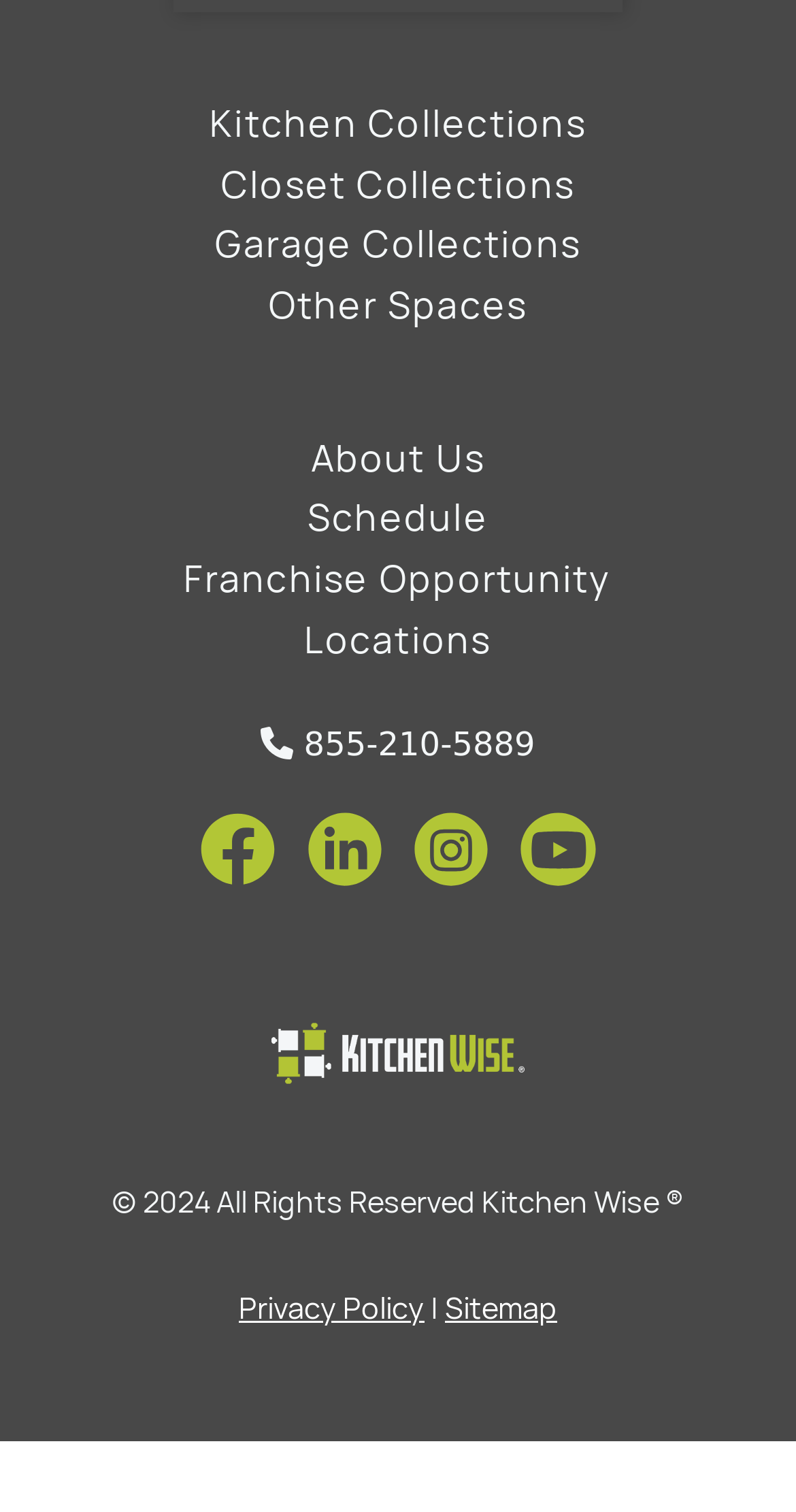Please give a succinct answer to the question in one word or phrase:
What are the main categories of collections?

Kitchen, Closet, Garage, Other Spaces